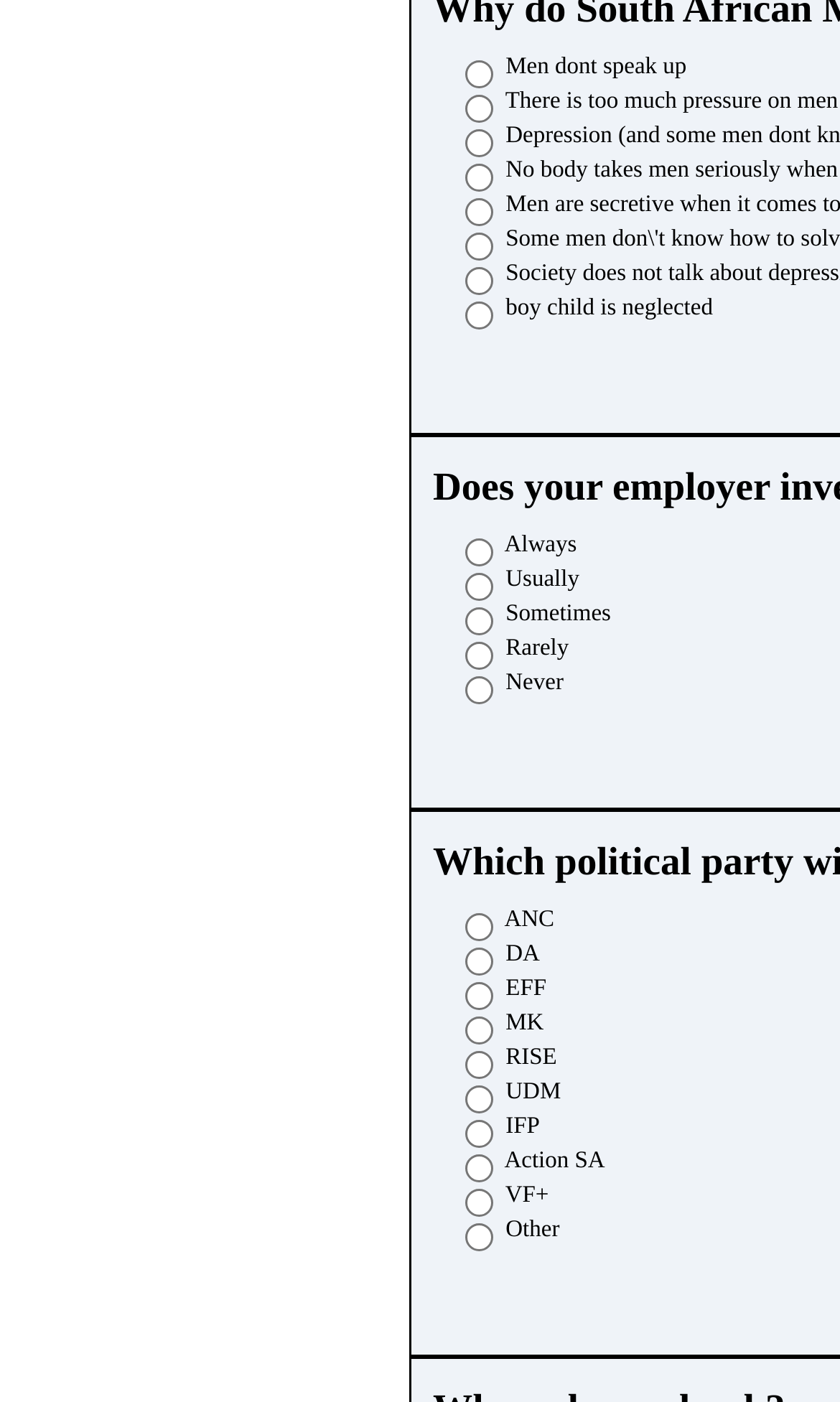Please specify the bounding box coordinates in the format (top-left x, top-left y, bottom-right x, bottom-right y), with all values as floating point numbers between 0 and 1. Identify the bounding box of the UI element described by: parent_node: Action SA name="response[266069]" value="1500279"

[0.554, 0.823, 0.587, 0.843]